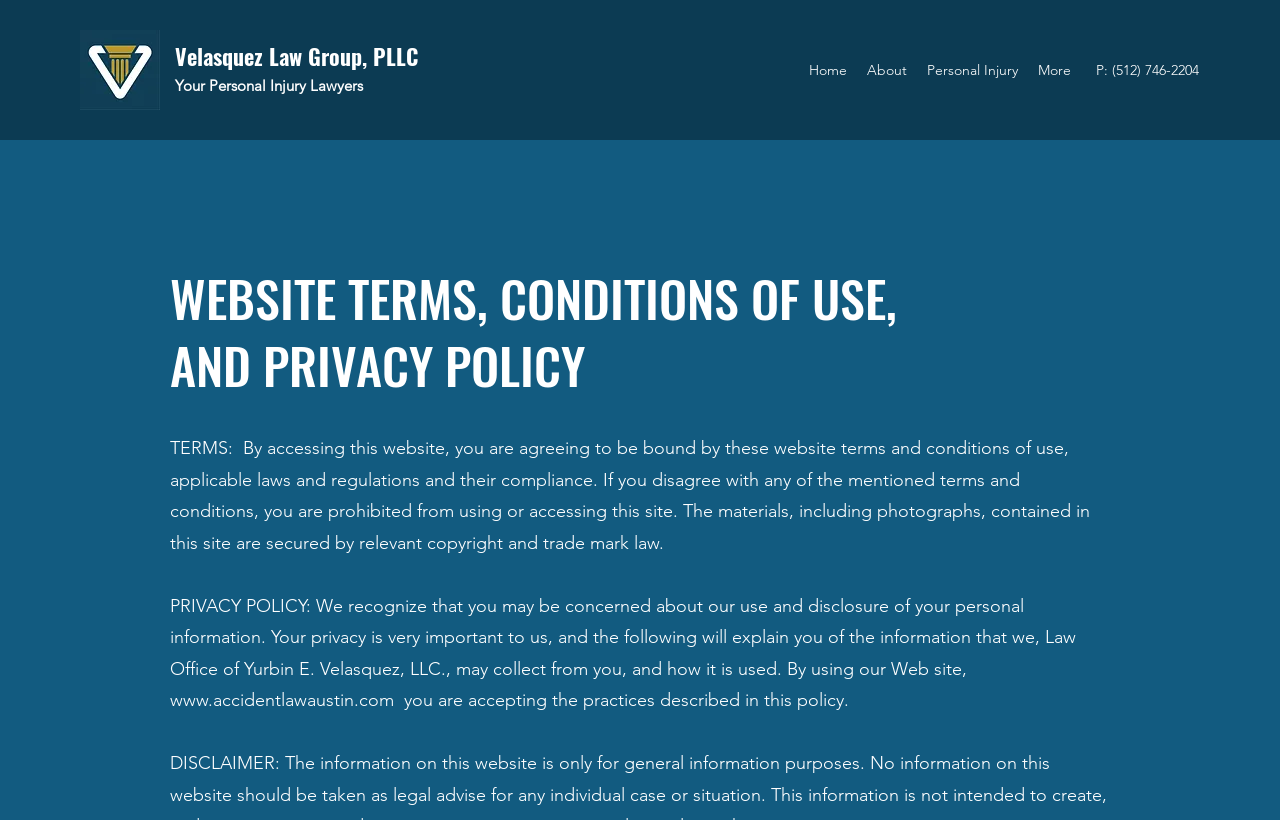Identify the bounding box of the HTML element described here: "www.accidentlawaustin.com". Provide the coordinates as four float numbers between 0 and 1: [left, top, right, bottom].

[0.133, 0.84, 0.308, 0.867]